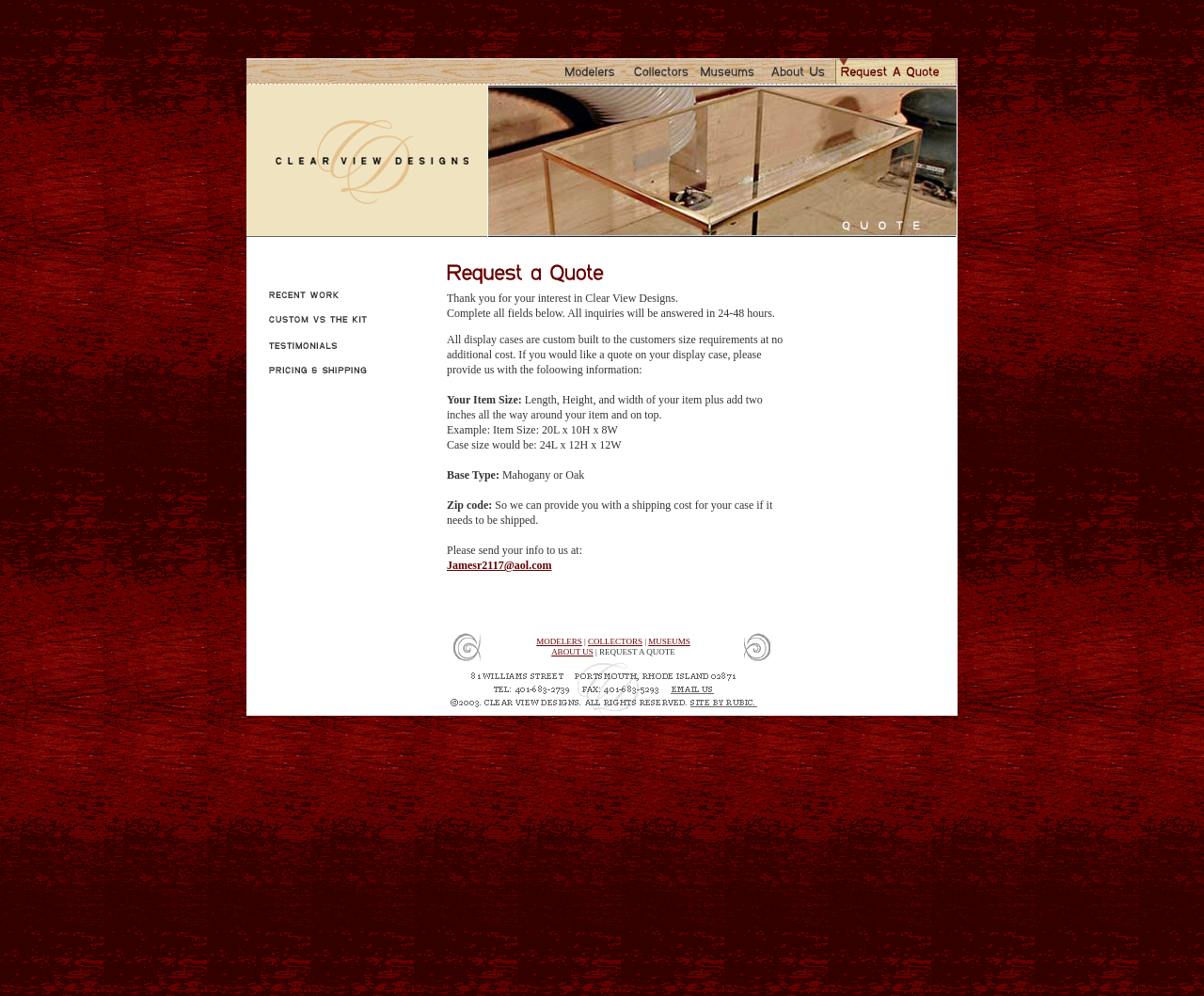Where can customers send their inquiries?
Using the image as a reference, give an elaborate response to the question.

The webpage provides an email address, Jamesr2117@aol.com, where customers can send their inquiries or requests for quotes.